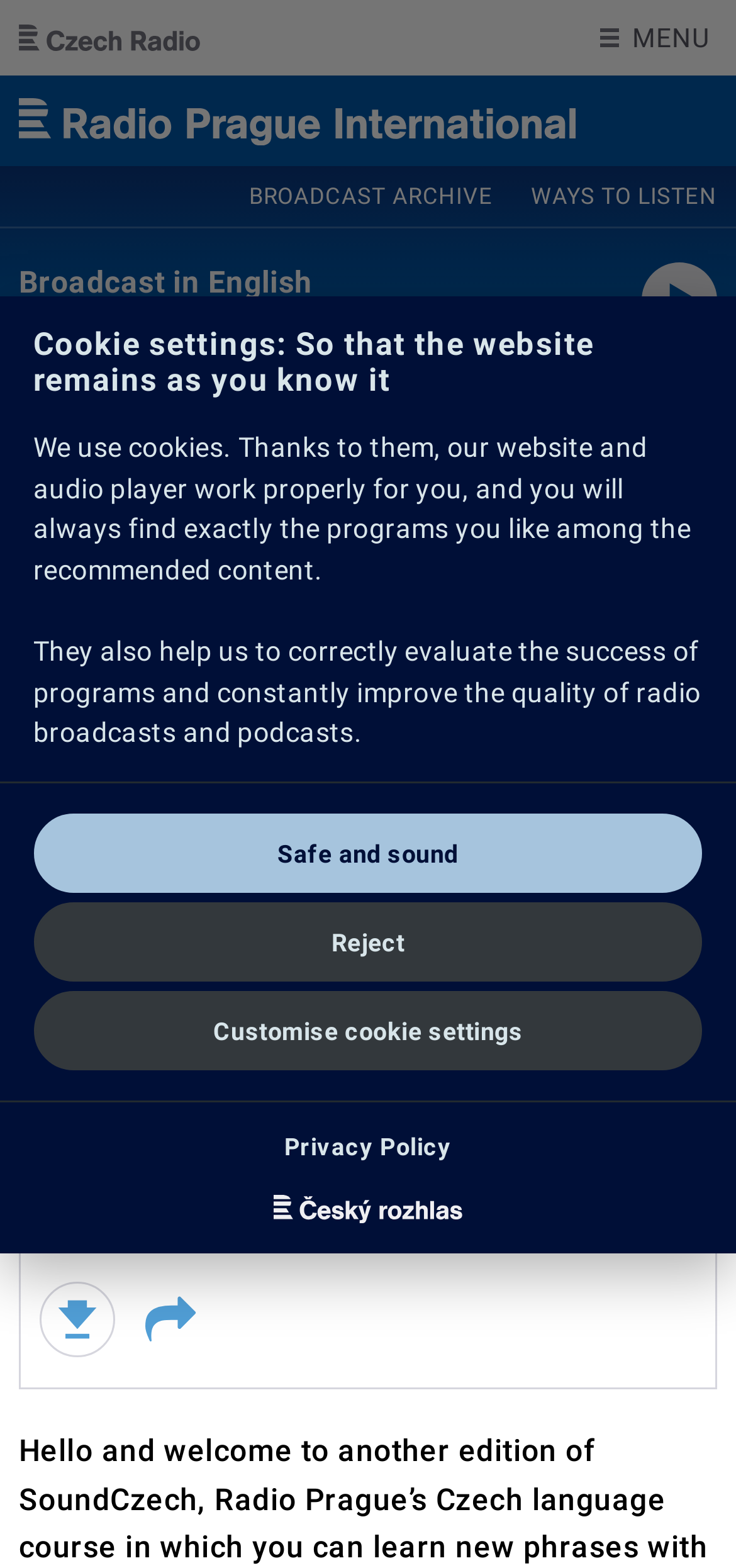Given the webpage screenshot, identify the bounding box of the UI element that matches this description: "Ways to listen".

[0.696, 0.106, 1.0, 0.144]